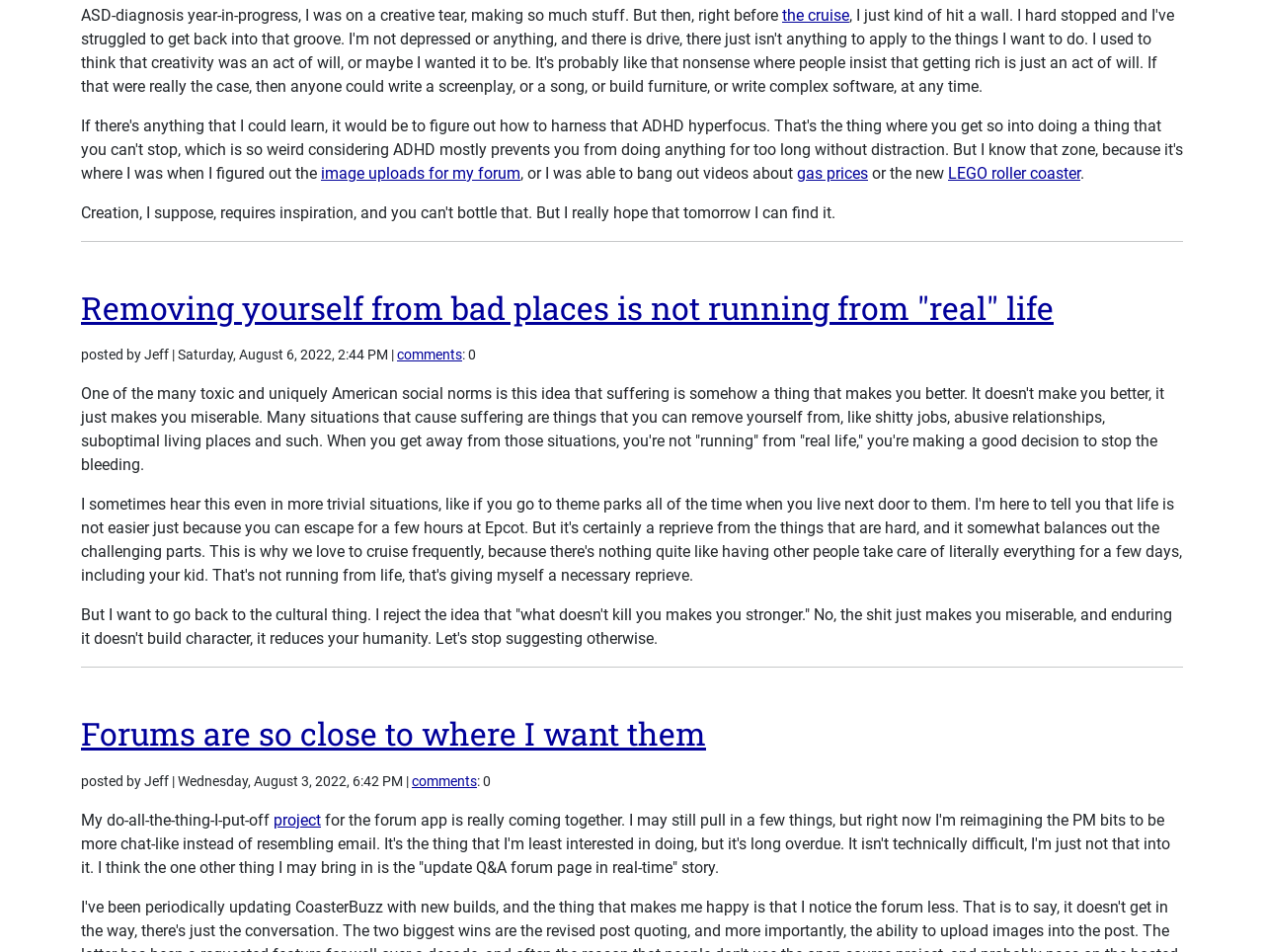Please find and report the bounding box coordinates of the element to click in order to perform the following action: "view comments of the post". The coordinates should be expressed as four float numbers between 0 and 1, in the format [left, top, right, bottom].

[0.314, 0.364, 0.366, 0.381]